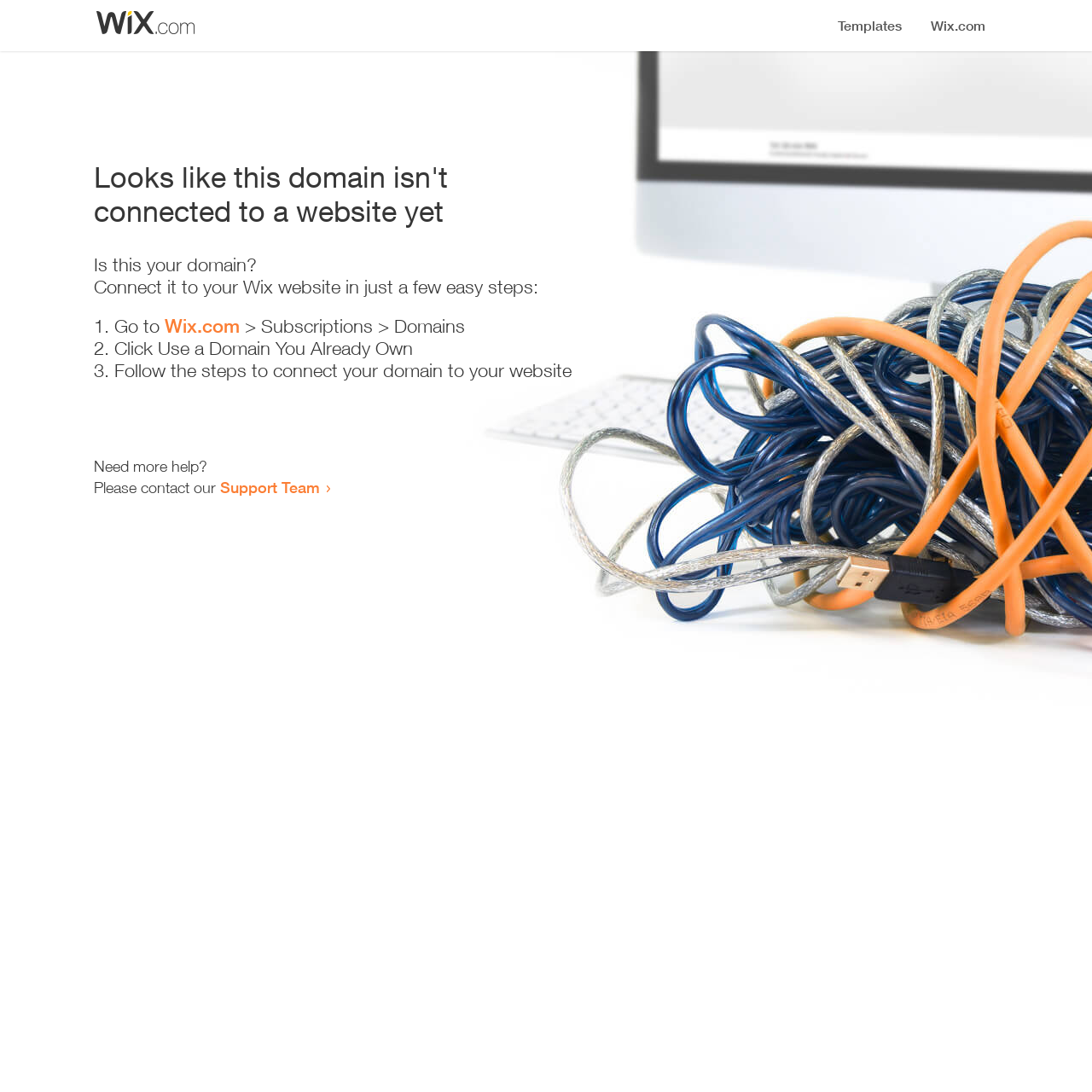What is the purpose of this webpage?
Based on the screenshot, give a detailed explanation to answer the question.

The webpage provides a guide on how to connect a domain to a Wix website, including the necessary steps and links to relevant pages. Therefore, the purpose of this webpage is to assist users in connecting their domains.